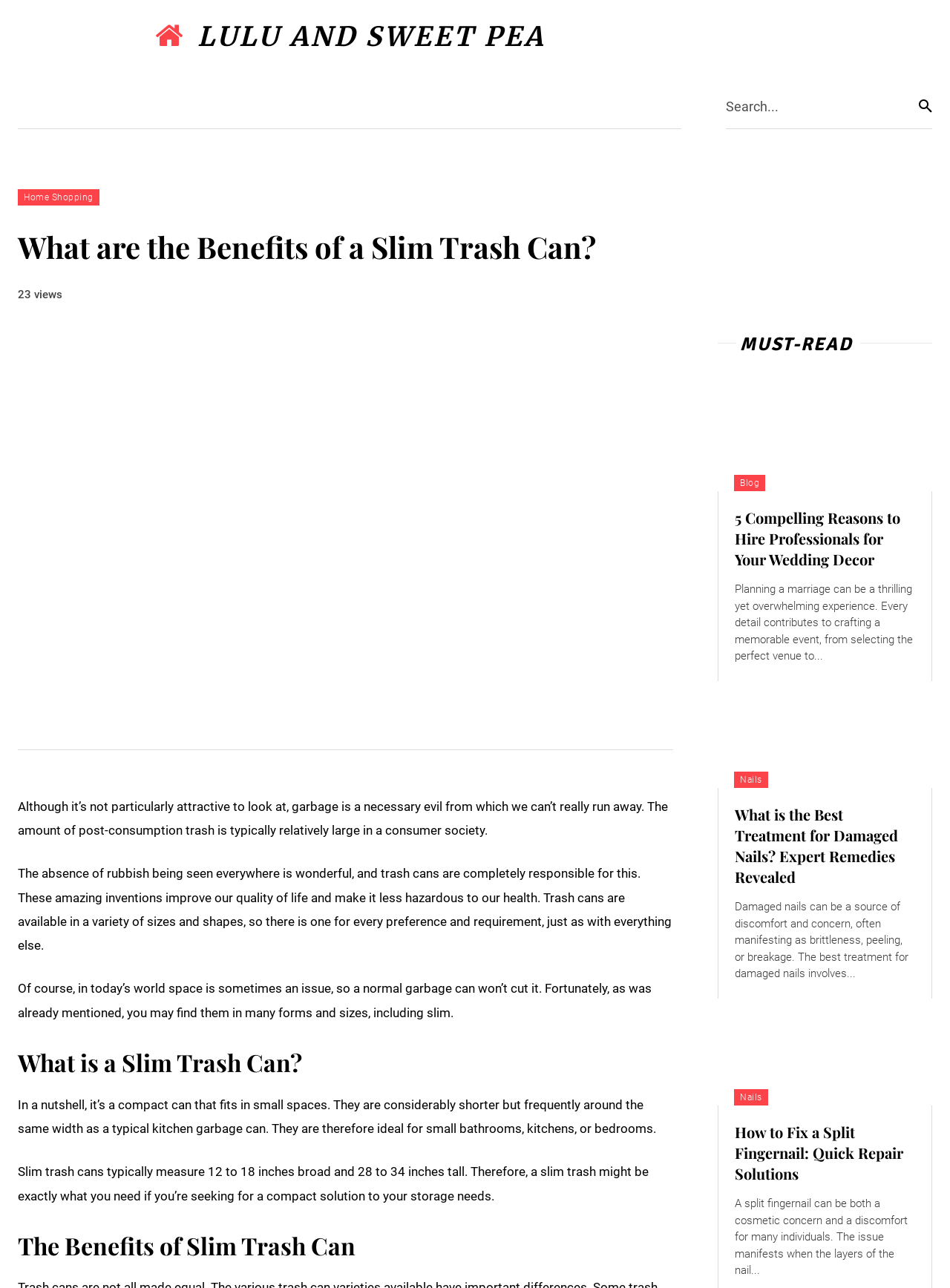Please reply to the following question using a single word or phrase: 
What is the problem with a split fingernail?

Cosmetic concern and discomfort